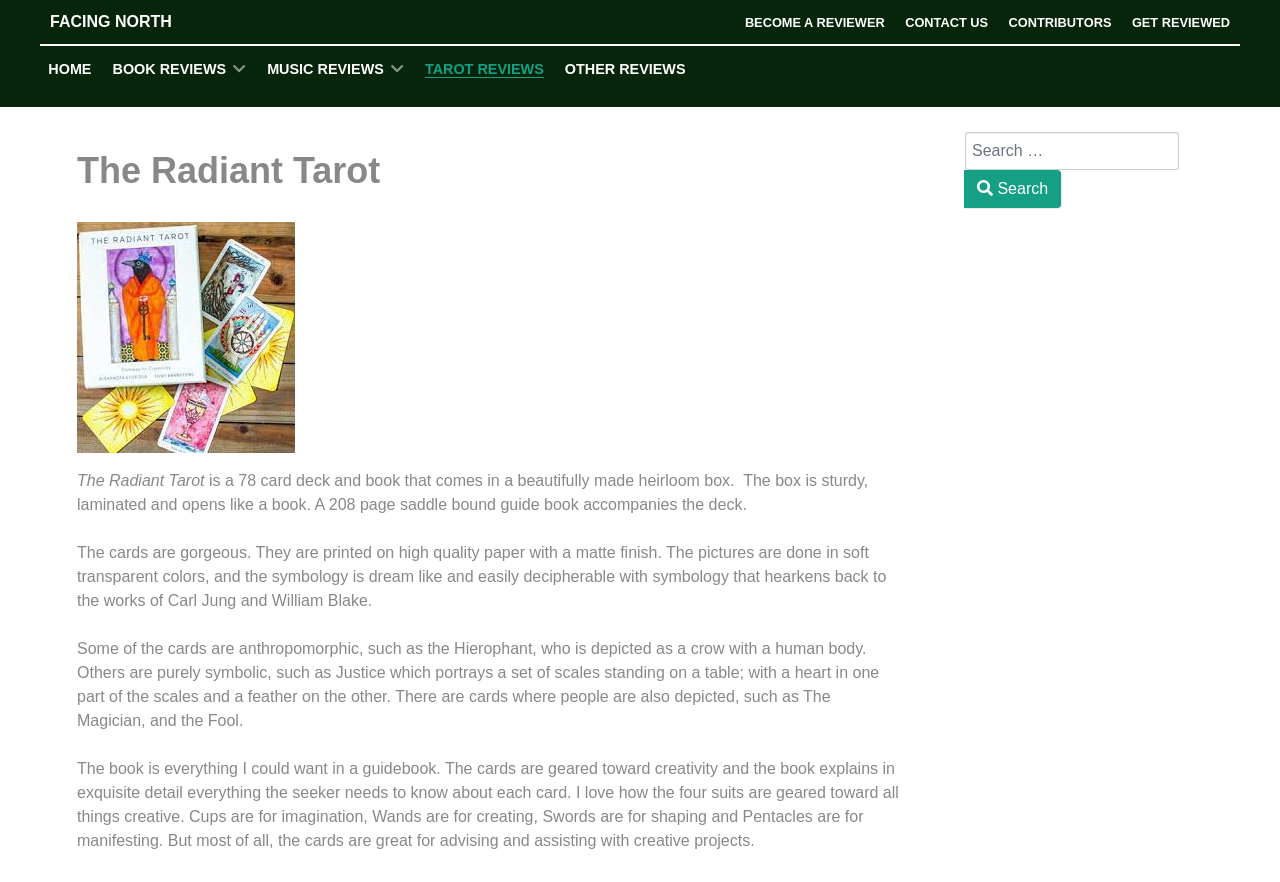Kindly determine the bounding box coordinates for the area that needs to be clicked to execute this instruction: "Check the weather in Poole".

None